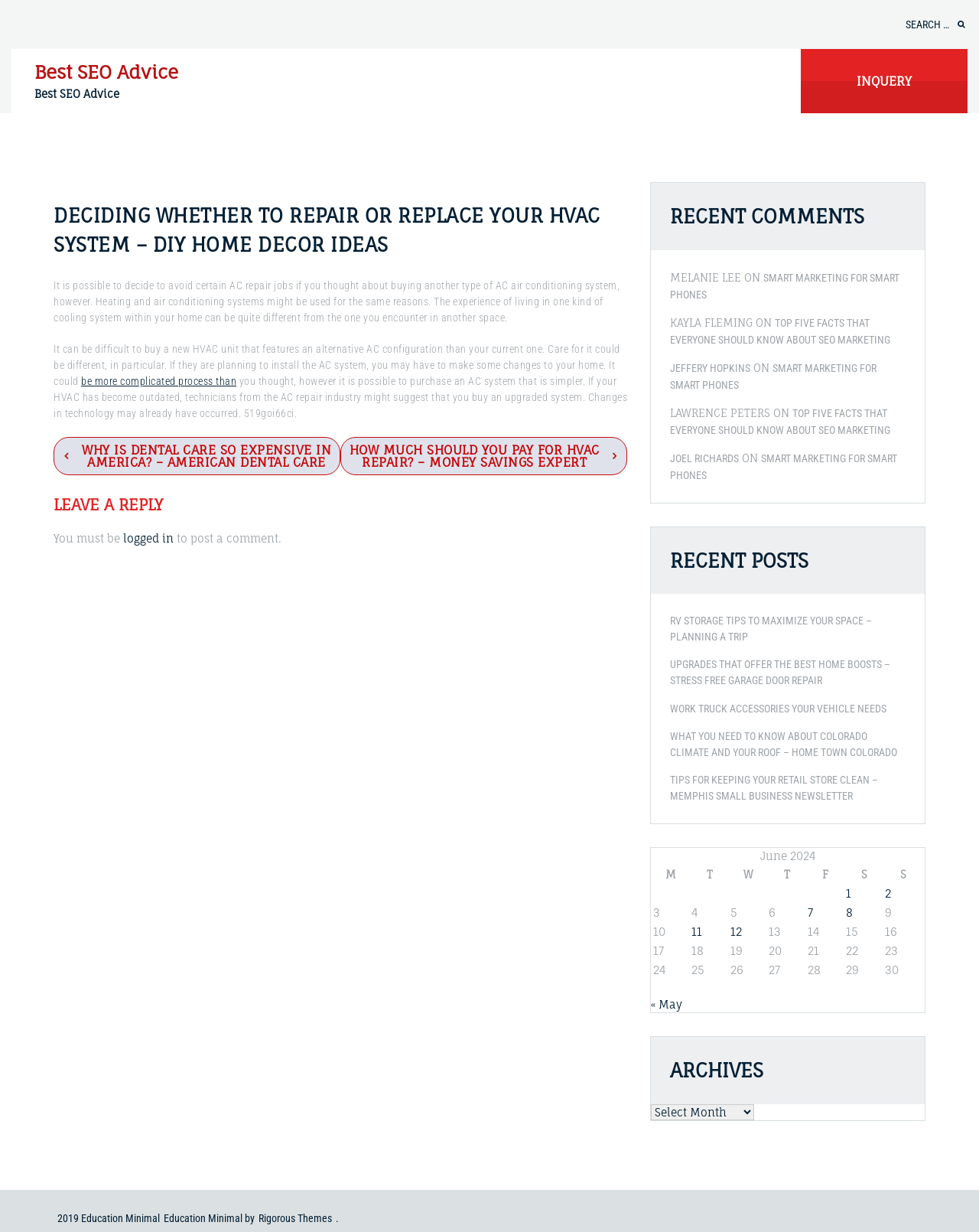Provide the bounding box coordinates, formatted as (top-left x, top-left y, bottom-right x, bottom-right y), with all values being floating point numbers between 0 and 1. Identify the bounding box of the UI element that matches the description: parent_node: Search for: value="Search"

[0.977, 0.011, 0.988, 0.029]